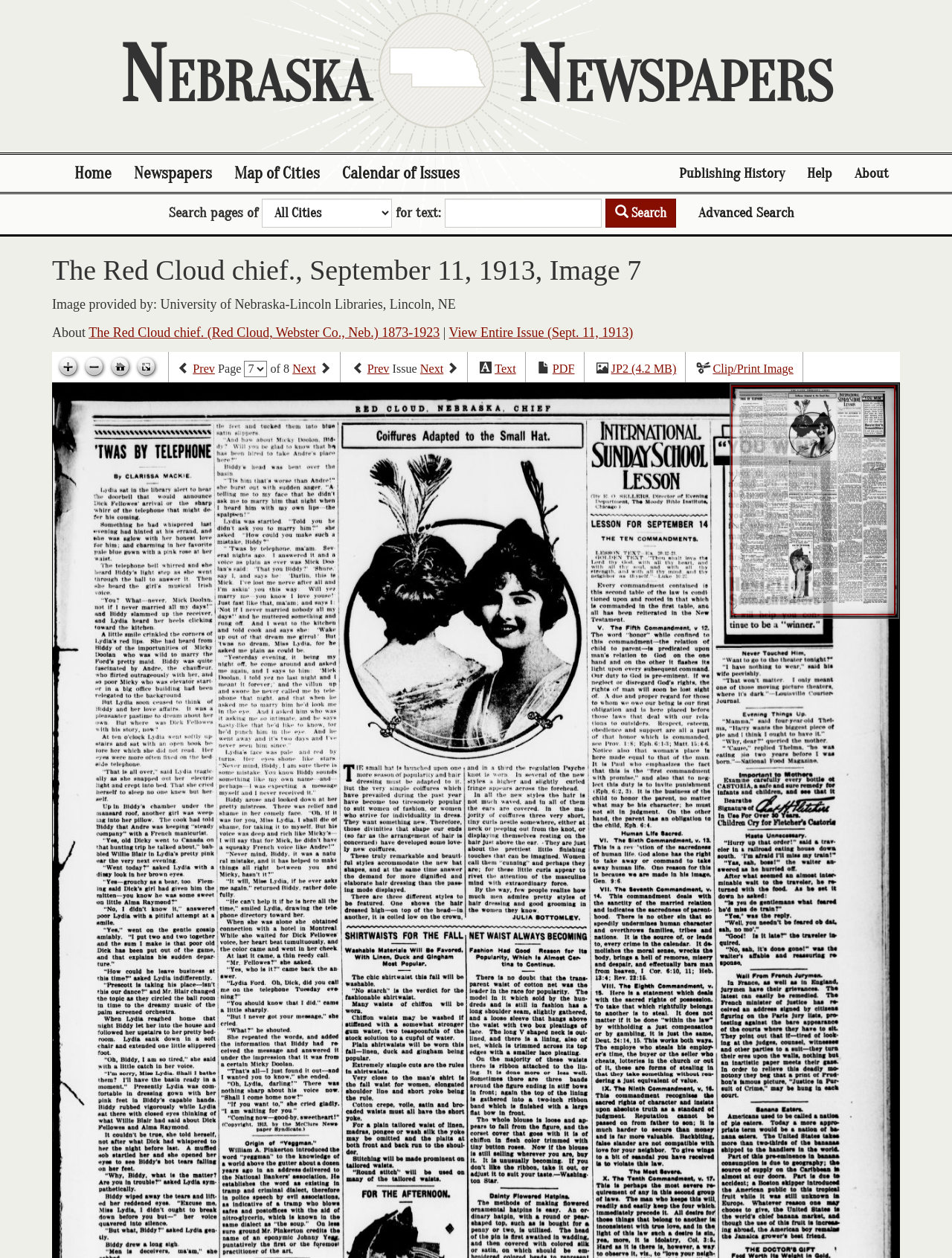Produce an extensive caption that describes everything on the webpage.

This webpage is dedicated to Nebraska Newspapers, providing resources related to the state's papers, including full-text search and historical essays. At the top, there is a heading "Nebraska Newspapers" followed by a row of links, including "Home", "Newspapers", "Map of Cities", "Calendar of Issues", "Publishing History", "Help", and "About". 

Below the links, there is a search bar with a label "Search pages of" and a dropdown menu. The search bar is accompanied by a button labeled "Search" and a link to "Advanced Search". 

The main content of the page is focused on a specific newspaper issue, "The Red Cloud chief., September 11, 1913, Image 7". There is a heading with the title of the newspaper issue, followed by a text "Image provided by: University of Nebraska-Lincoln Libraries, Lincoln, NE". 

On the left side of the page, there are several links and buttons related to the newspaper issue, including "About", "View Entire Issue (Sept. 11, 1913)", and buttons to zoom in, zoom out, go home, and toggle full page. 

On the bottom of the page, there are navigation links to move between pages and issues, including "Previous page", "Next page", "Previous issue", and "Next issue". There are also links to view the issue in different formats, such as "Text", "PDF", "JP2 (4.2 MB)", and "Clip/Print Image". 

The page also features a large canvas area, likely displaying the newspaper image, which takes up most of the page's width and height.